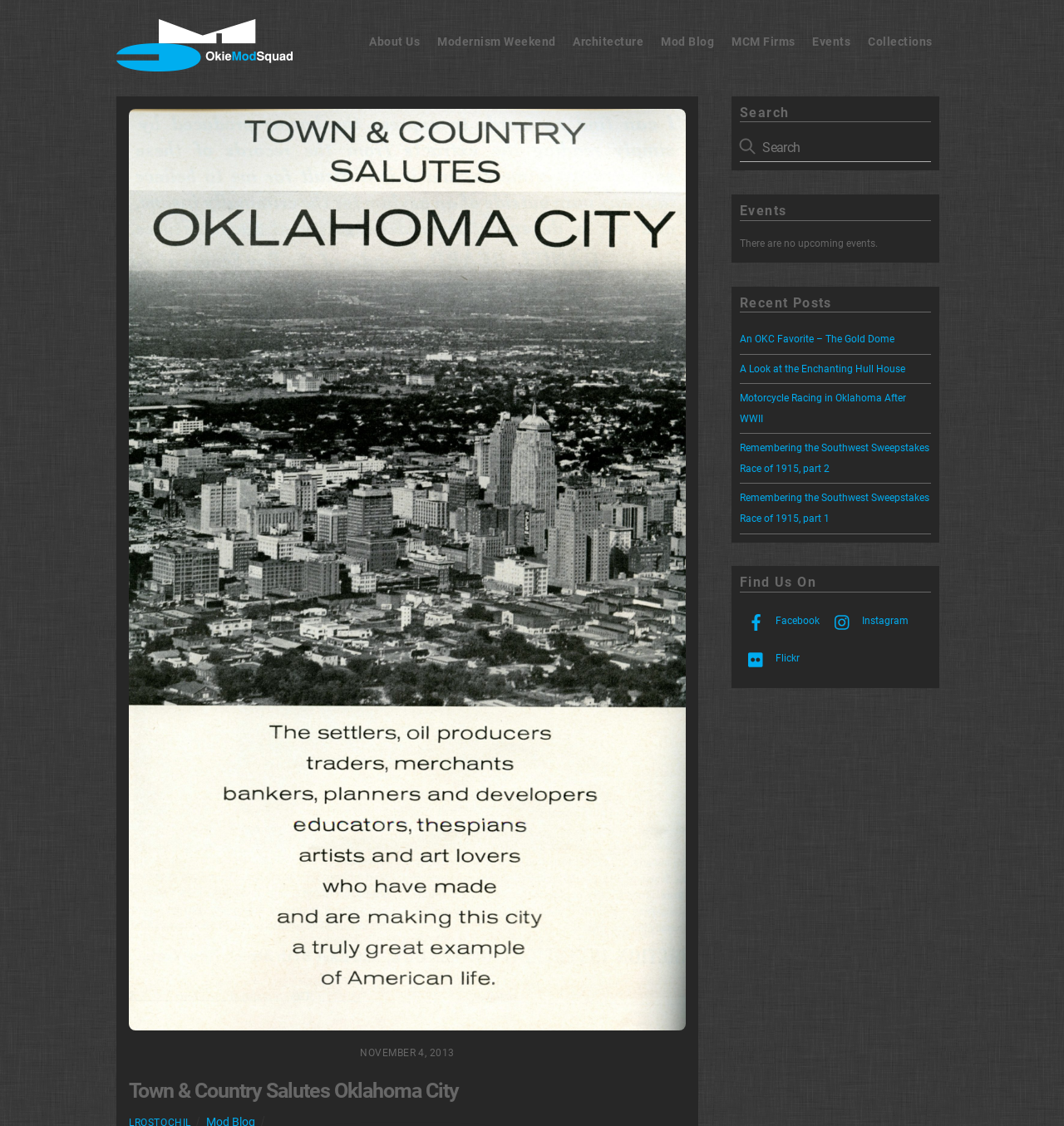Please reply to the following question using a single word or phrase: 
How many social media platforms are listed in the 'Find Us On' section?

3